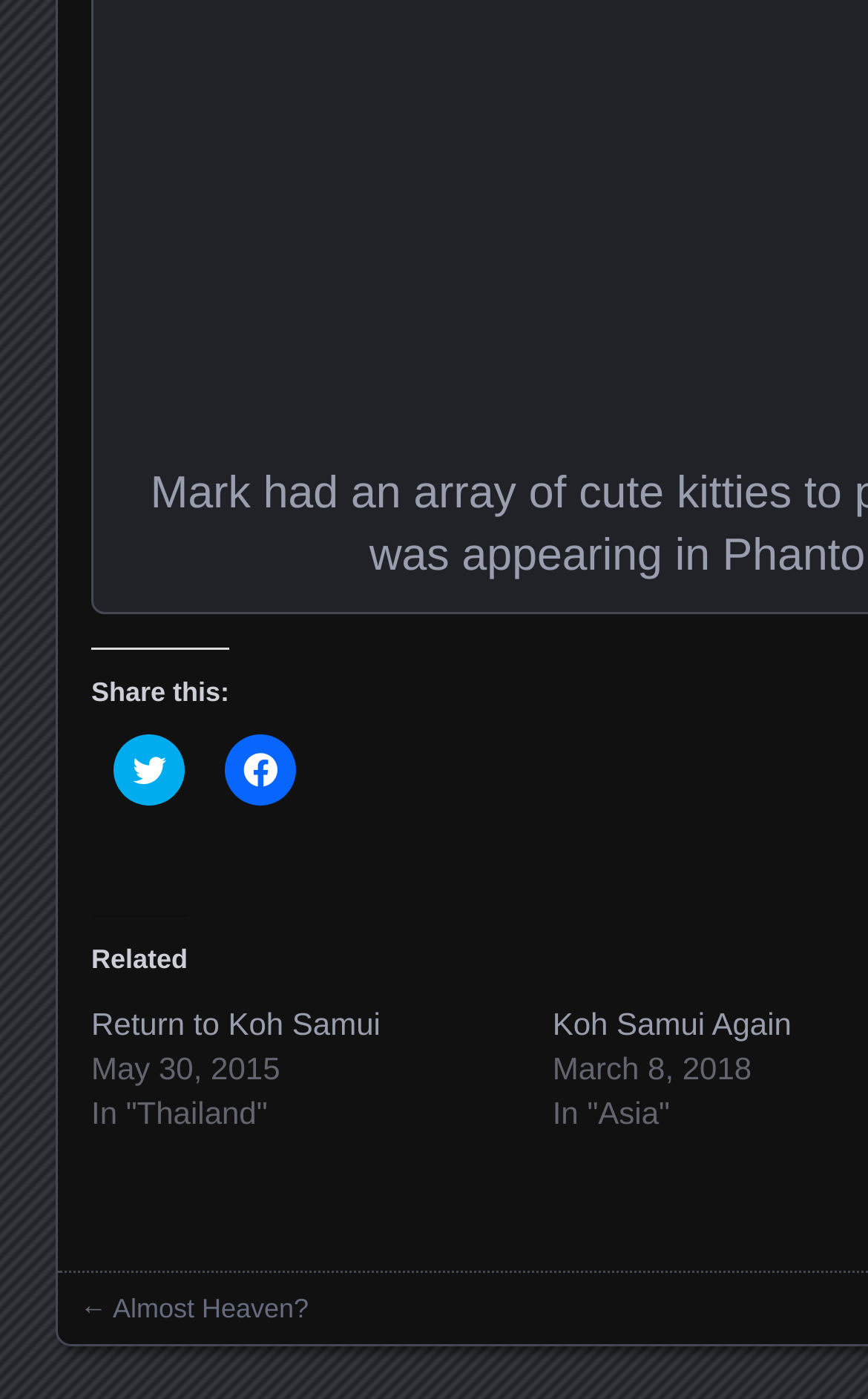Please answer the following question using a single word or phrase: 
What is the category of the post 'Return to Koh Samui'?

Thailand